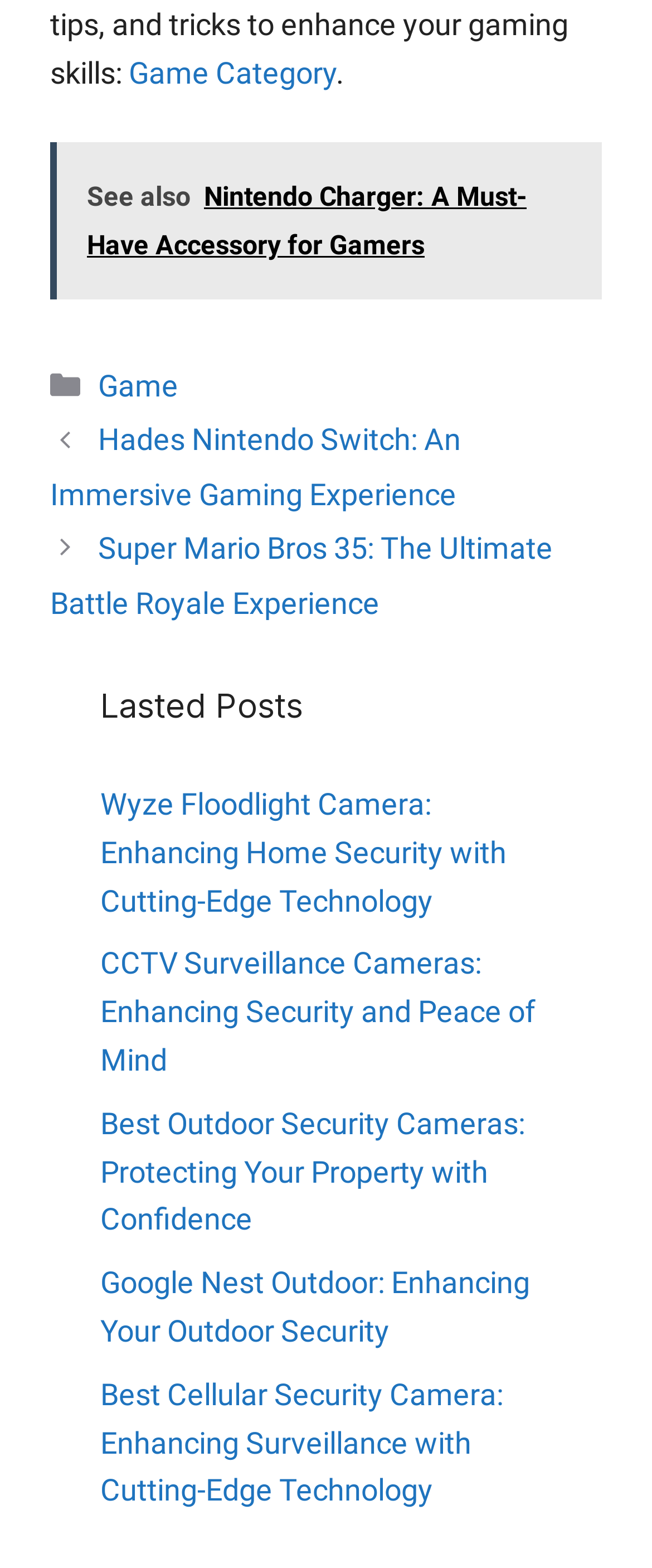Please answer the following question using a single word or phrase: 
What is the topic of the latest posts?

Security and Gaming